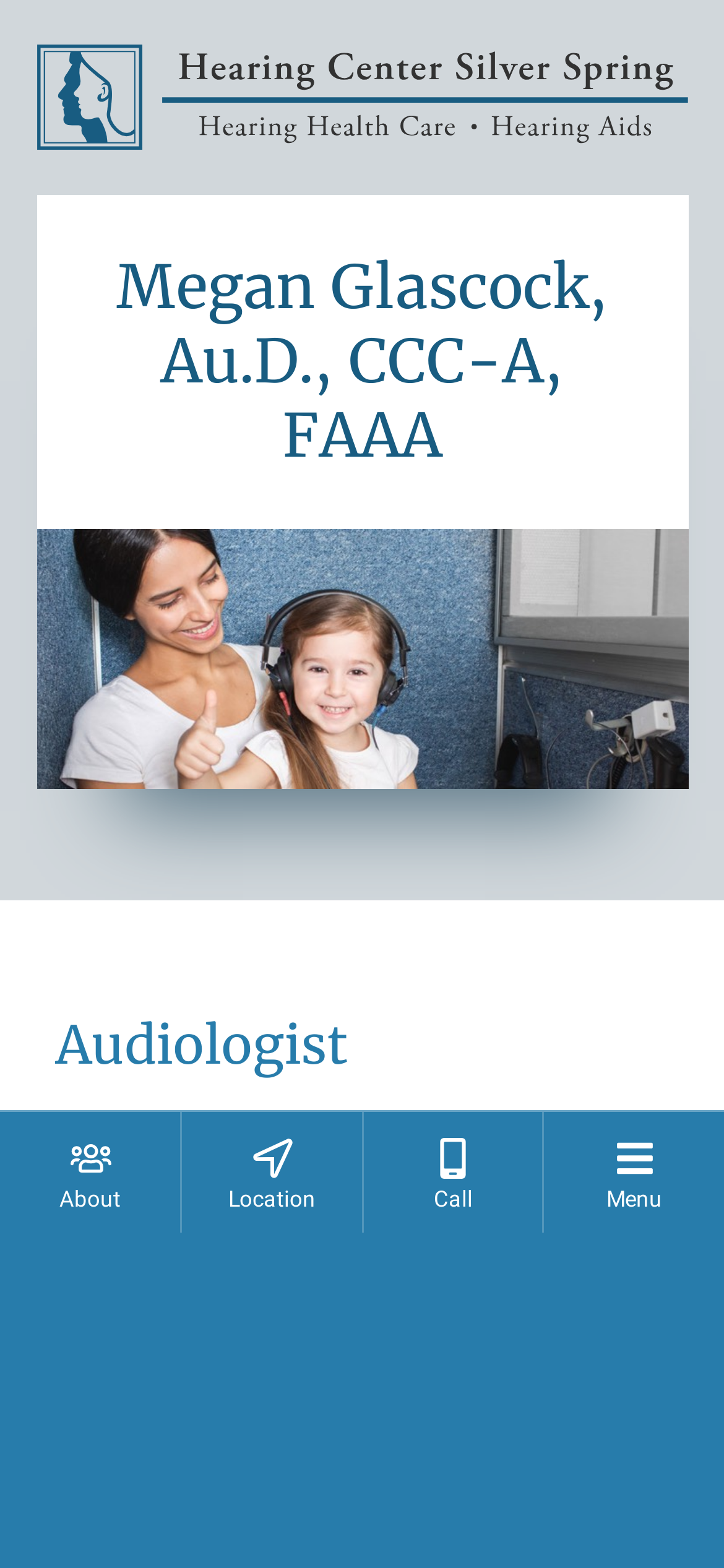Please answer the following question using a single word or phrase: 
What is the profession of Megan Glascock?

Audiologist